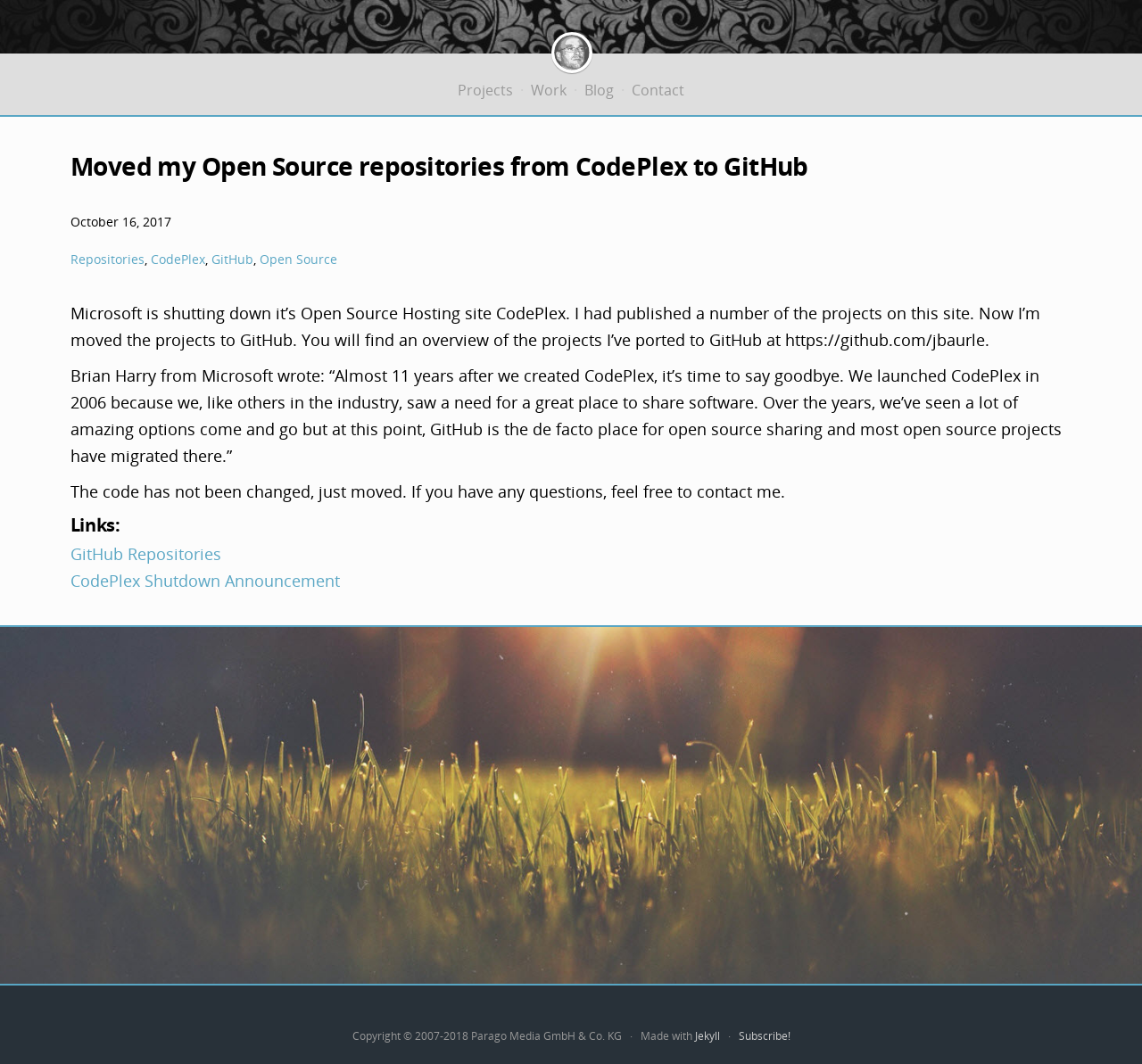Using the information from the screenshot, answer the following question thoroughly:
What is the date of the blog post?

The date of the blog post can be found by looking at the StaticText 'October 16, 2017' below the main heading of the webpage.